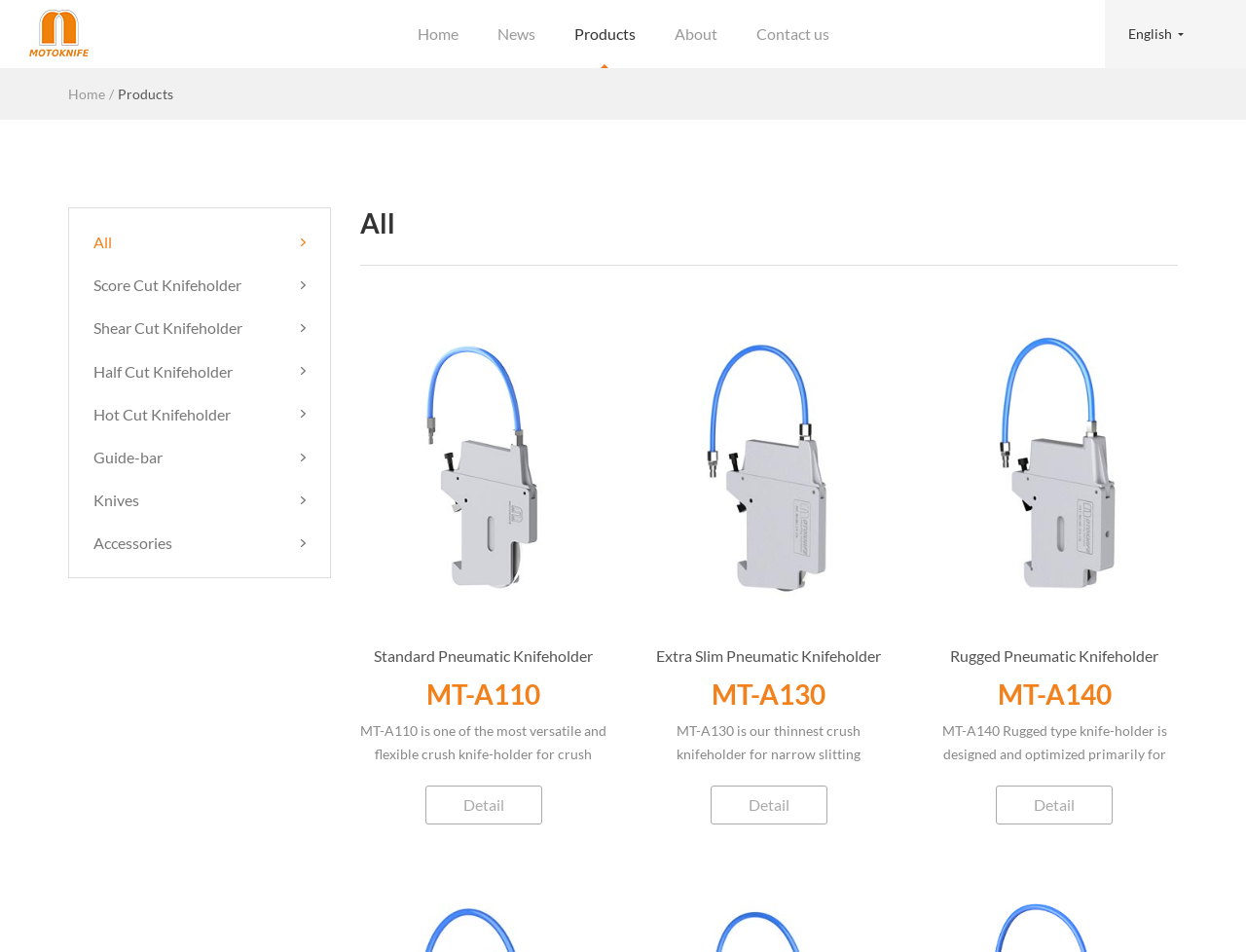Give a detailed overview of the webpage's appearance and contents.

The webpage is about MOTOKNIFE, a manufacturer of knifeholders and blades. At the top left corner, there is a link to "友聚工業" (a Chinese phrase) accompanied by a small image. Next to it, there are several links to different sections of the website, including "Home", "News", "Products", "About", and "Contact us". On the top right corner, there is a link to switch the language to English.

Below the top navigation bar, there is a section with a heading "Products" and a link to "Home/" underneath. On the left side of the page, there are several links to different types of knifeholders, including "All", "Score Cut Knifeholder", "Shear Cut Knifeholder", "Half Cut Knifeholder", "Hot Cut Knifeholder", "Guide-bar", "Knives", and "Accessories".

The main content of the page is divided into three sections, each describing a specific product. The first section is about "Standard Pneumatic Knifeholder MT-A110", which is a versatile and flexible crush knife-holder for crush slitting. There is an image accompanying the text, and a heading "Standard Pneumatic Knifeholder" and "MT-A110" above the text. At the bottom of the section, there is a link to "Detail".

The second section is about "Extra Slim Pneumatic Knifeholder MT-A130", which is a cost-effective and reliable choice for narrow slitting application. Similar to the first section, there is an image, a heading "Extra Slim Pneumatic Knifeholder" and "MT-A130", and a link to "Detail" at the bottom.

The third section is about "Rugged Pneumatic Knifeholder MT-A140", which is designed for heavy thickness material slitting application. Again, there is an image, a heading "Rugged Pneumatic Knifeholder" and "MT-A140", and a link to "Detail" at the bottom.